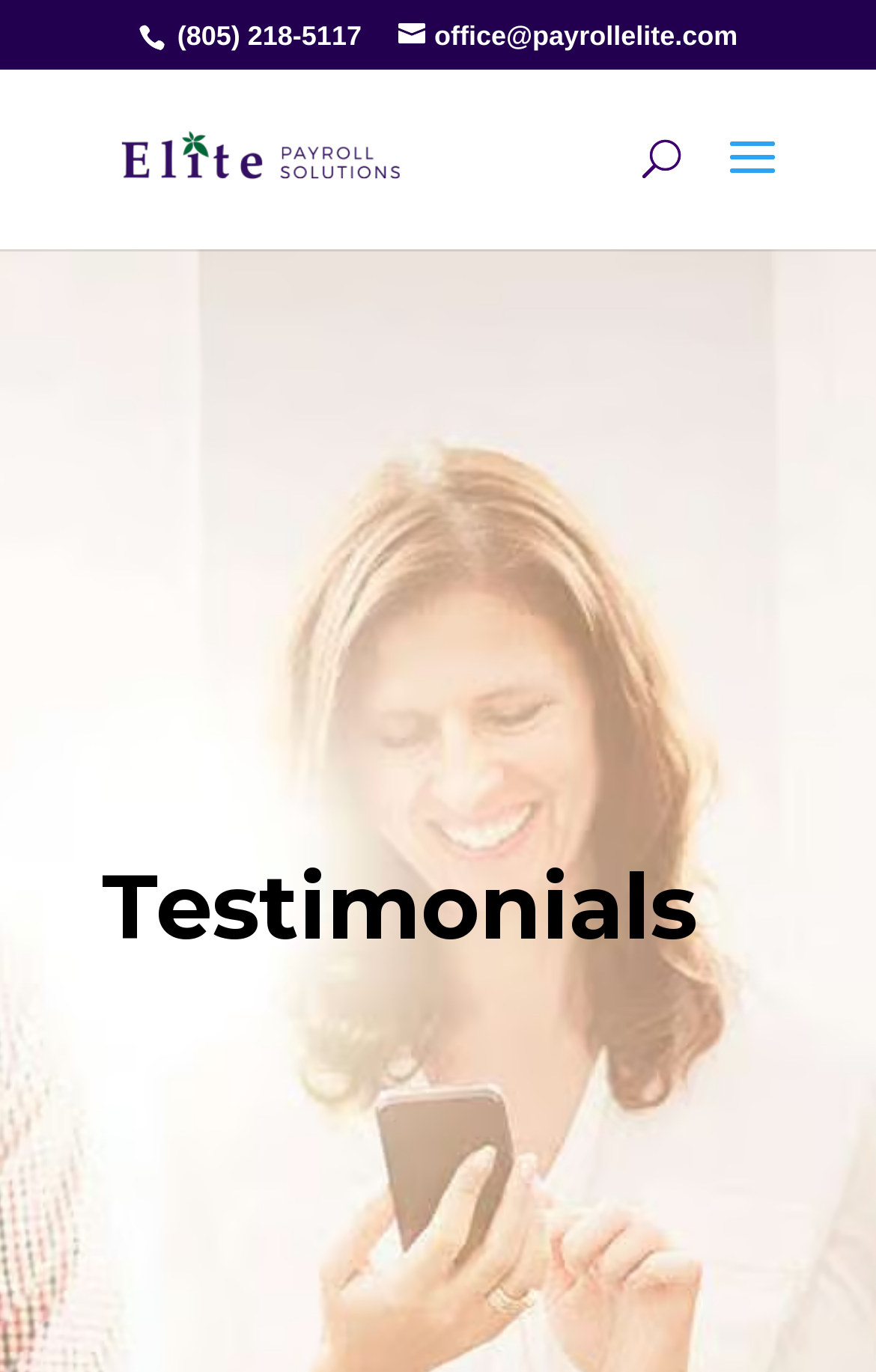Based on the image, please respond to the question with as much detail as possible:
What is the phone number on the webpage?

I found the phone number by looking at the static text element with the bounding box coordinates [0.194, 0.015, 0.413, 0.038], which contains the text '(805) 218-5117'.